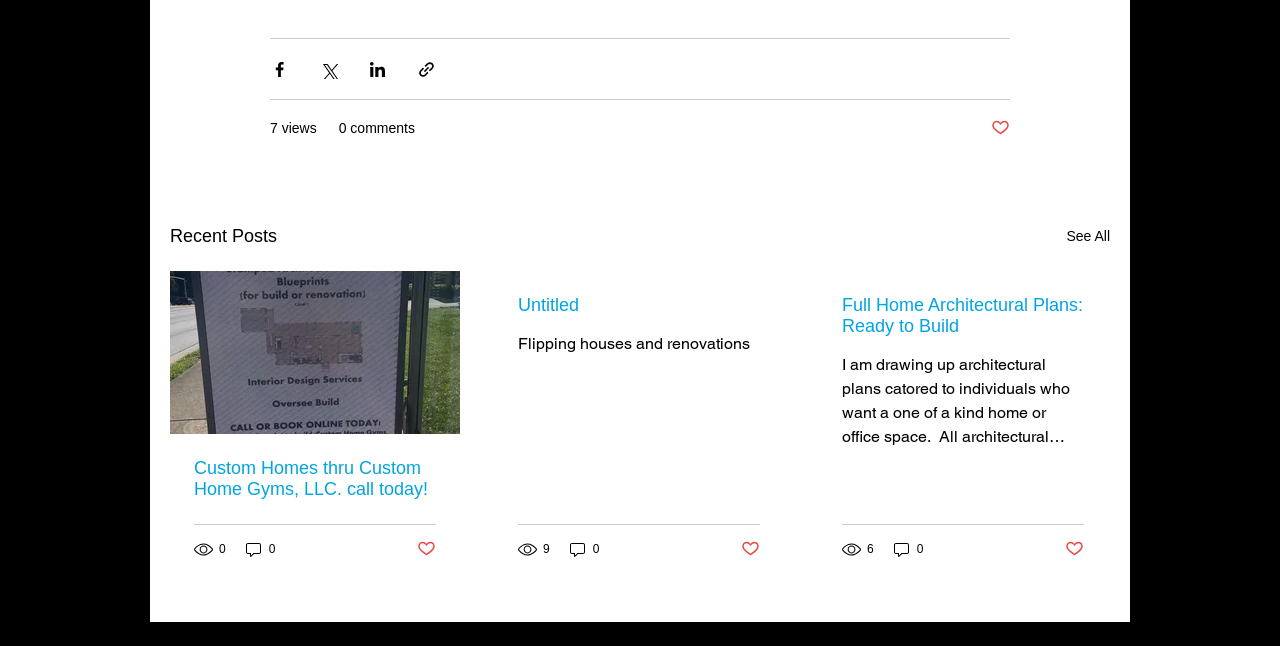Find the bounding box coordinates of the clickable area required to complete the following action: "Share via Facebook".

[0.211, 0.092, 0.226, 0.122]